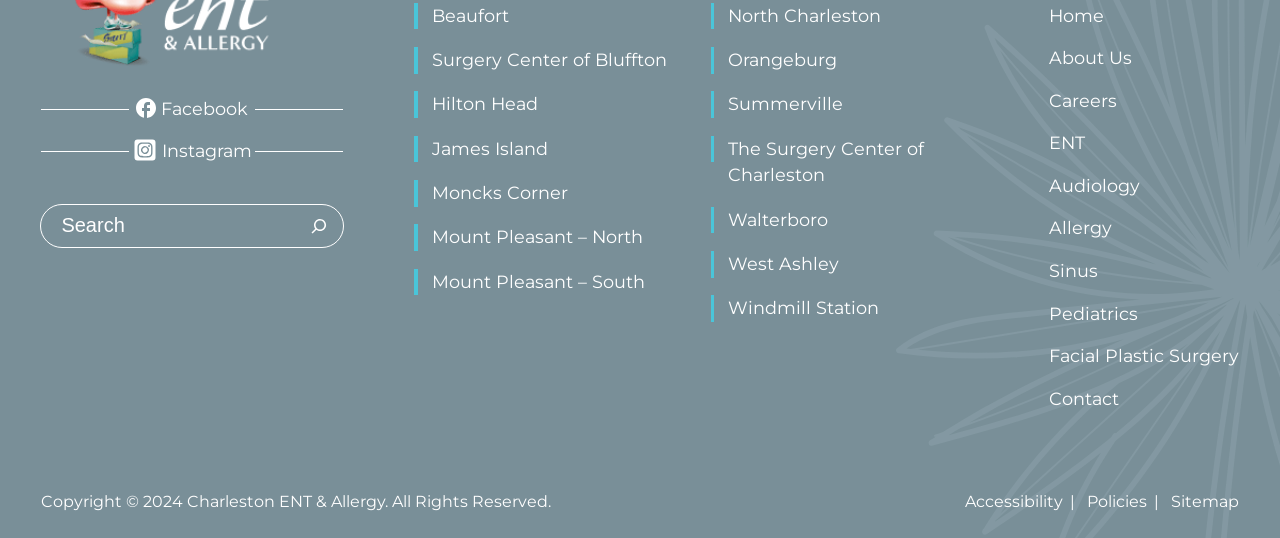Determine the bounding box coordinates for the region that must be clicked to execute the following instruction: "View Accessibility page".

[0.754, 0.91, 0.83, 0.955]